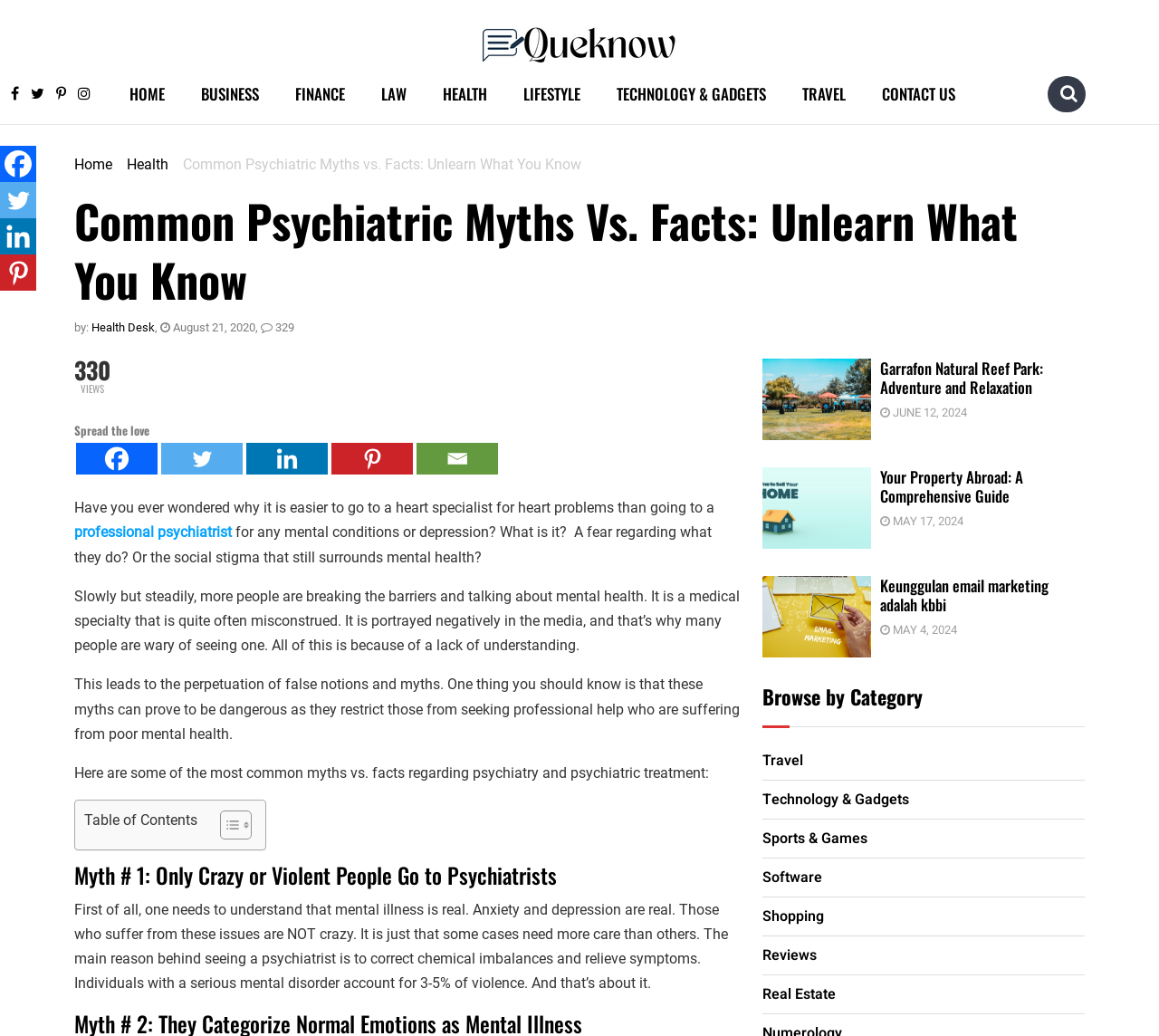Can you identify the bounding box coordinates of the clickable region needed to carry out this instruction: 'Read the article 'Common Psychiatric Myths Vs. Facts: Unlearn What You Know''? The coordinates should be four float numbers within the range of 0 to 1, stated as [left, top, right, bottom].

[0.158, 0.15, 0.502, 0.167]